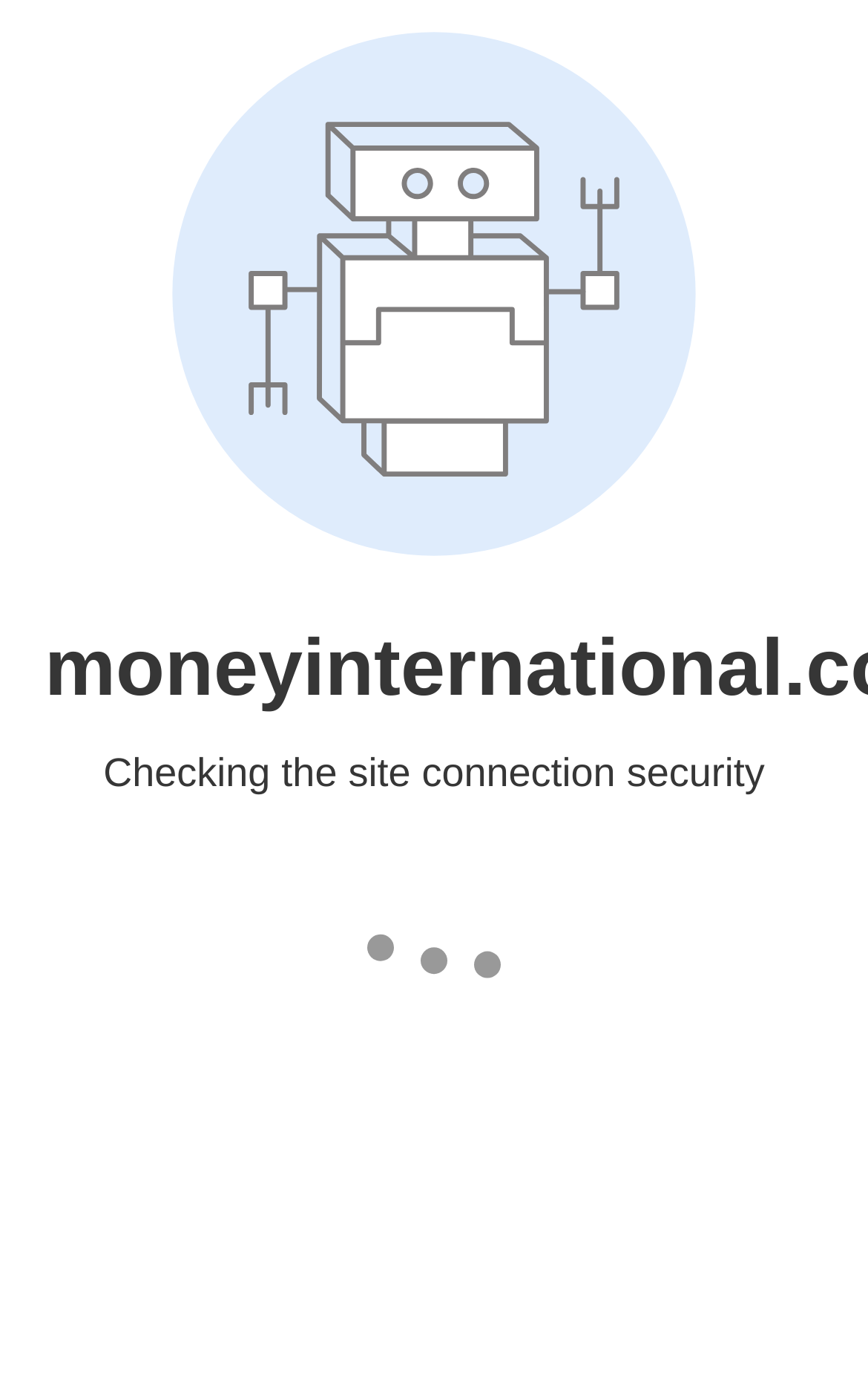Give a concise answer of one word or phrase to the question: 
What is the first item in the table of contents?

What is offshore income?